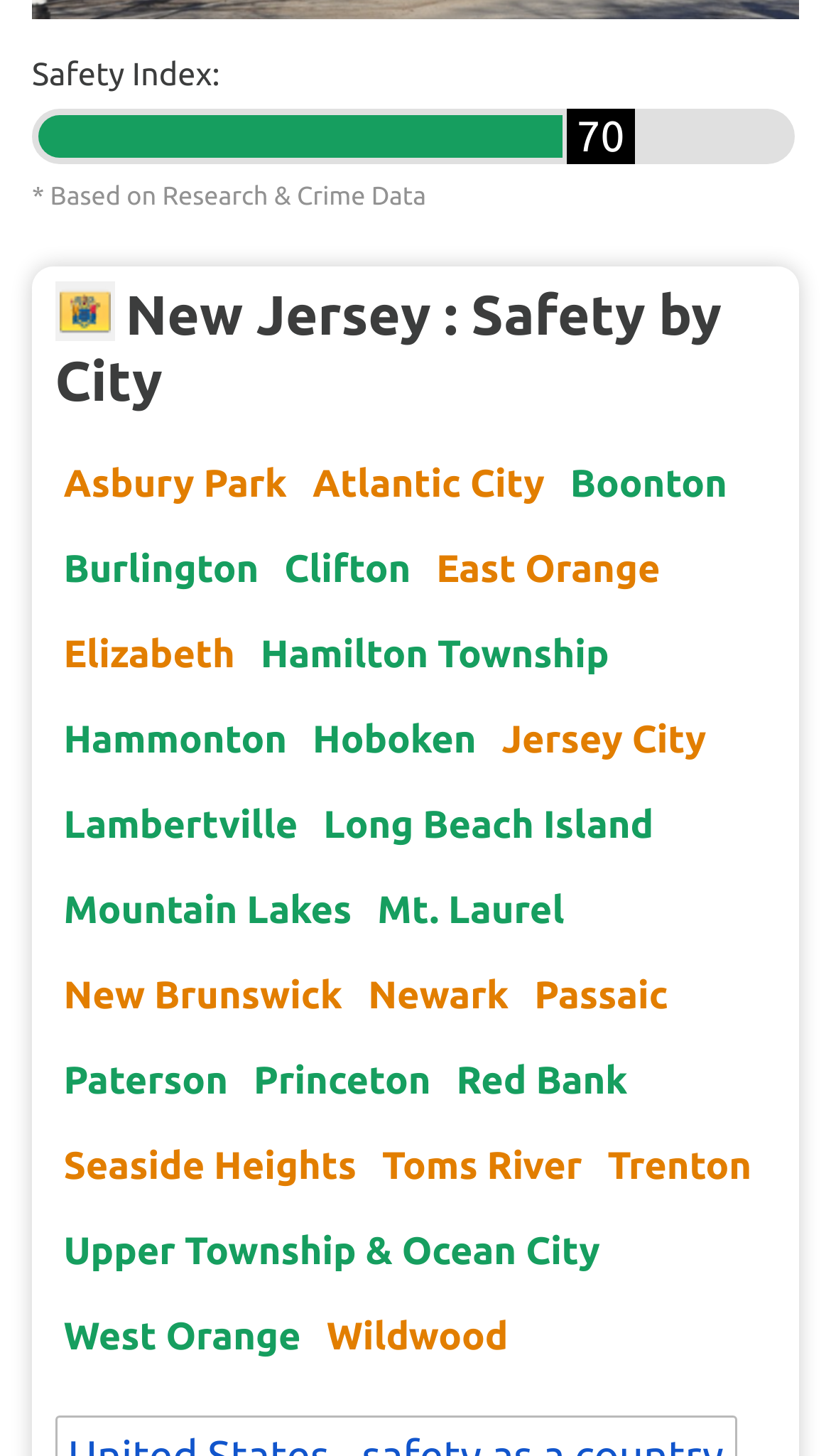Carefully examine the image and provide an in-depth answer to the question: What is the city with the highest position on the list?

The city with the highest position on the list is Asbury Park, which is indicated by the link element 'Asbury Park' with bounding box coordinates [0.066, 0.307, 0.356, 0.359]. This element has the smallest y1 coordinate among all the city link elements.